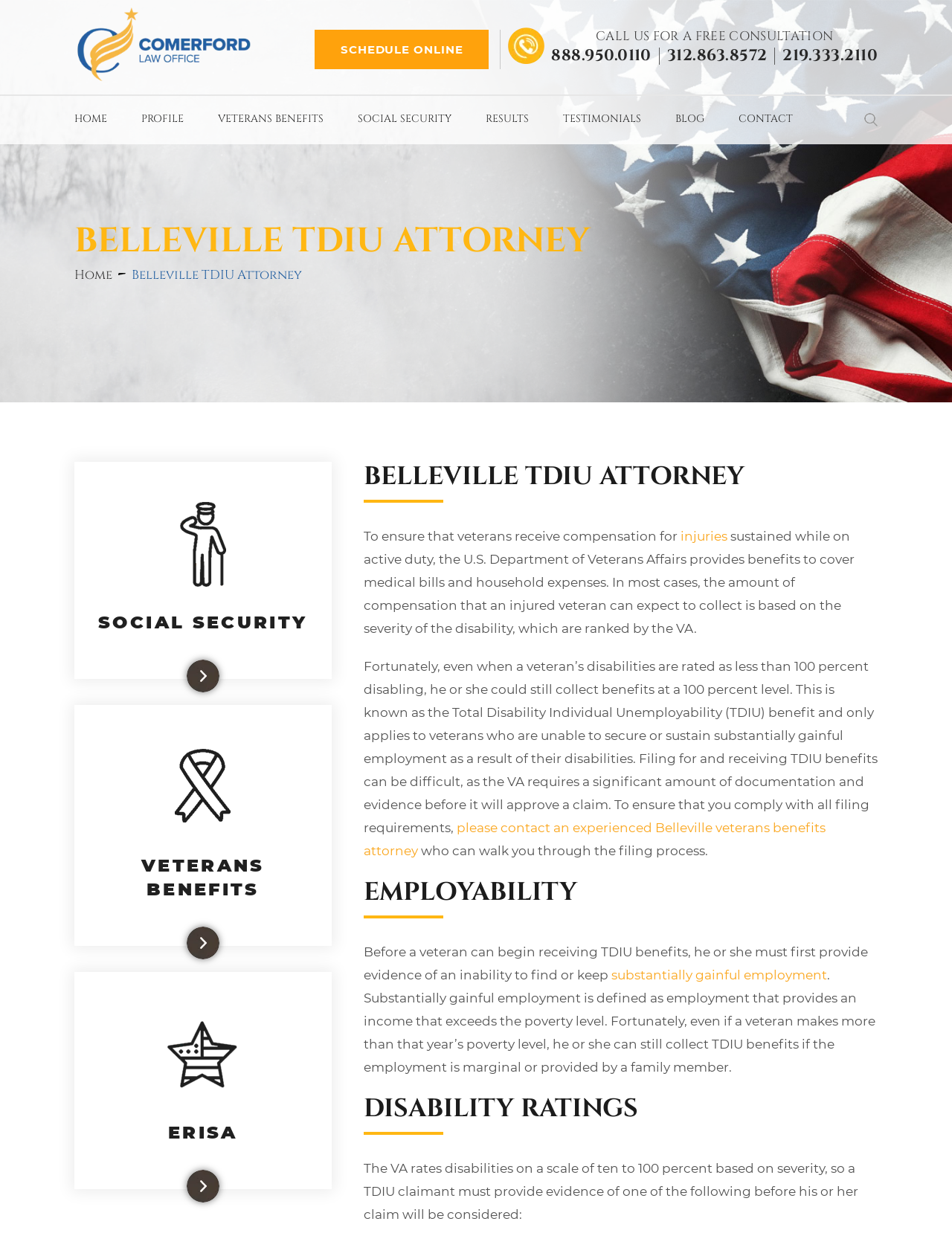Locate the bounding box coordinates of the element's region that should be clicked to carry out the following instruction: "Click the 'VETERANS BENEFITS' menu". The coordinates need to be four float numbers between 0 and 1, i.e., [left, top, right, bottom].

[0.229, 0.076, 0.34, 0.105]